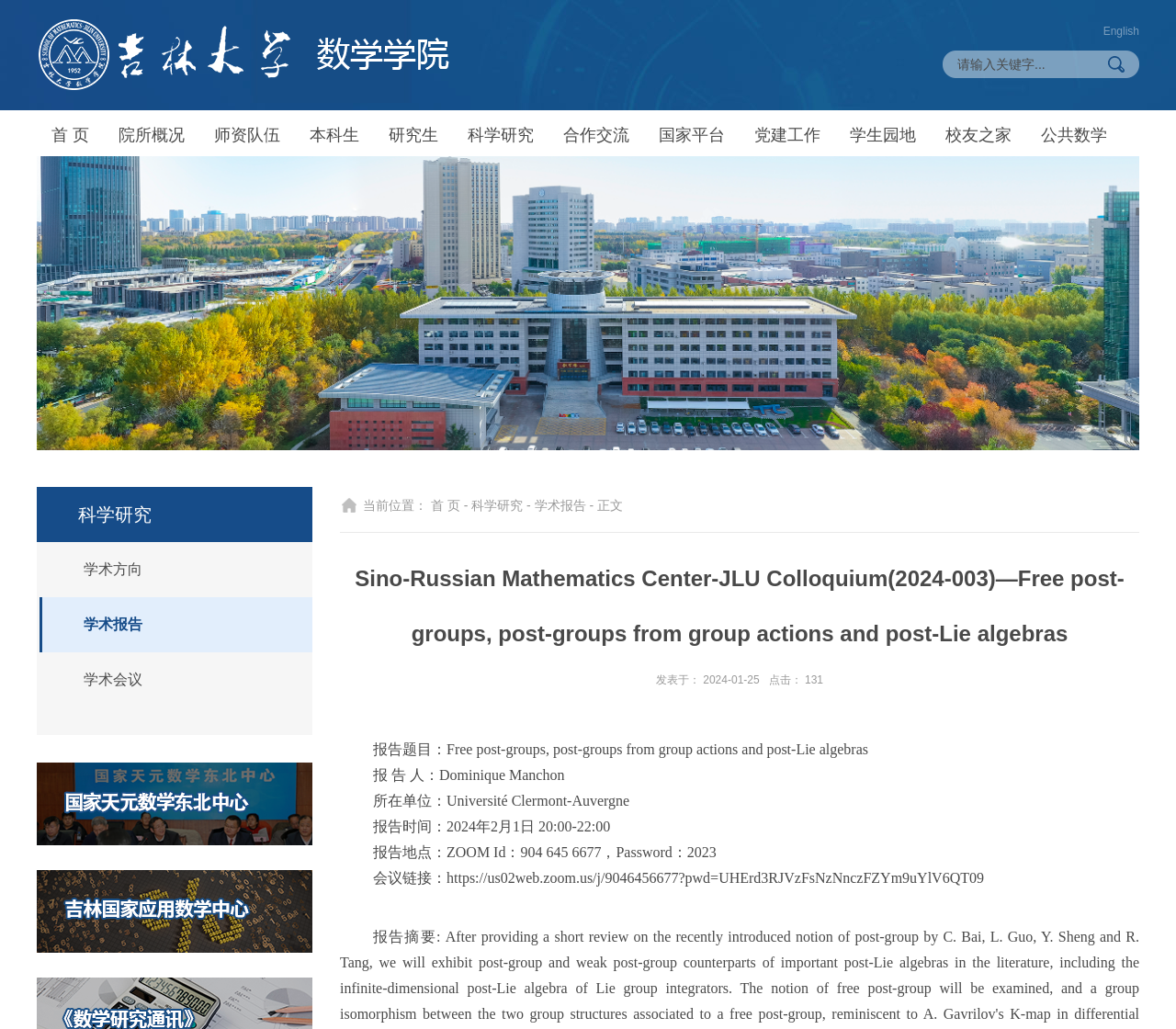Determine the bounding box coordinates of the section I need to click to execute the following instruction: "view the Sino-Russian Mathematics Center-JLU Colloquium". Provide the coordinates as four float numbers between 0 and 1, i.e., [left, top, right, bottom].

[0.289, 0.536, 0.969, 0.643]